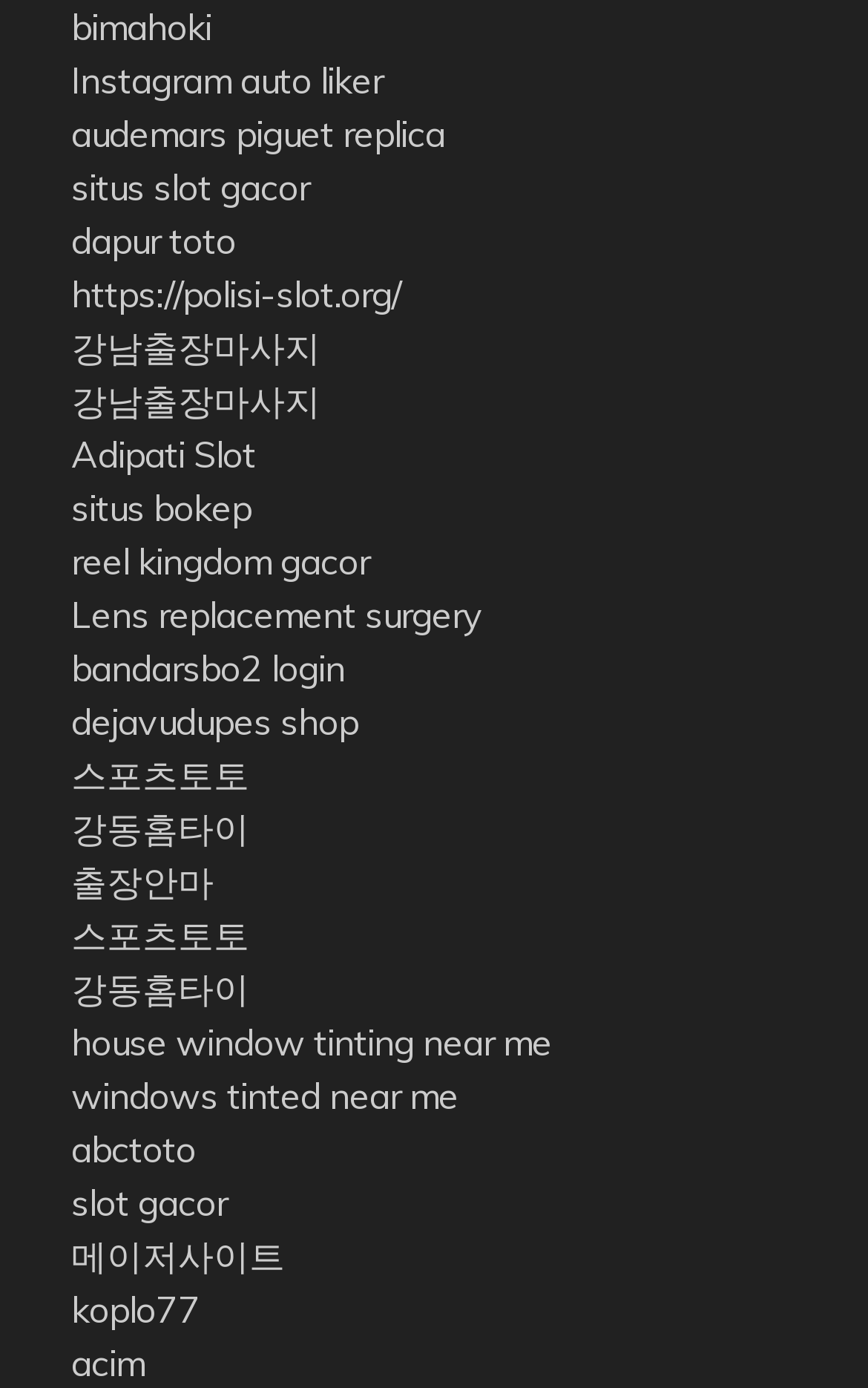Extract the bounding box coordinates of the UI element described by: "windows tinted near me". The coordinates should include four float numbers ranging from 0 to 1, e.g., [left, top, right, bottom].

[0.082, 0.773, 0.528, 0.805]